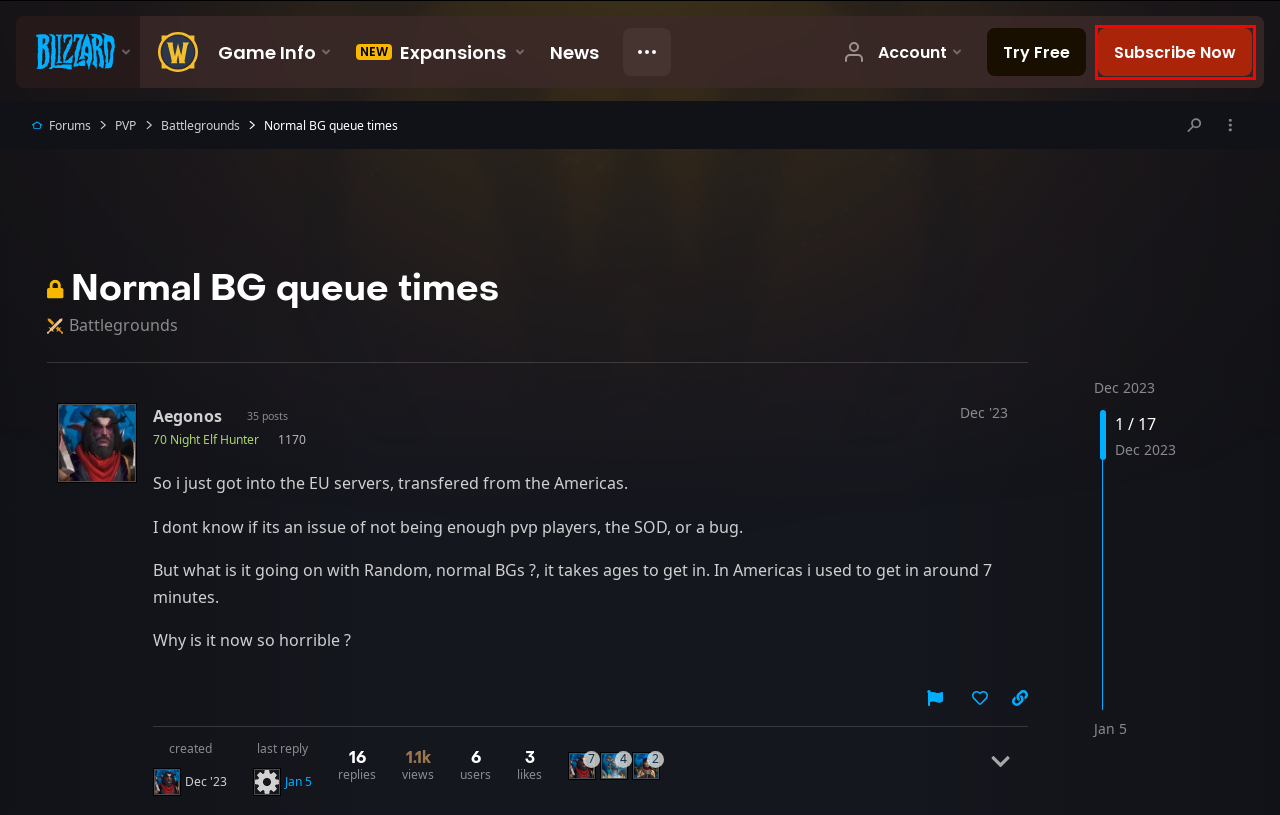Given a screenshot of a webpage with a red bounding box around a UI element, please identify the most appropriate webpage description that matches the new webpage after you click on the element. Here are the candidates:
A. Download Battle.net | Battle.net
B. 违法和不良信息举报中心
C. Blizzard Support
D. 商城即将上架 | Battle.net
E. News
F. About - Blizzard Entertainment
G. 全国互联网安全管理平台
H. Legal – Blizzard Entertainment

D